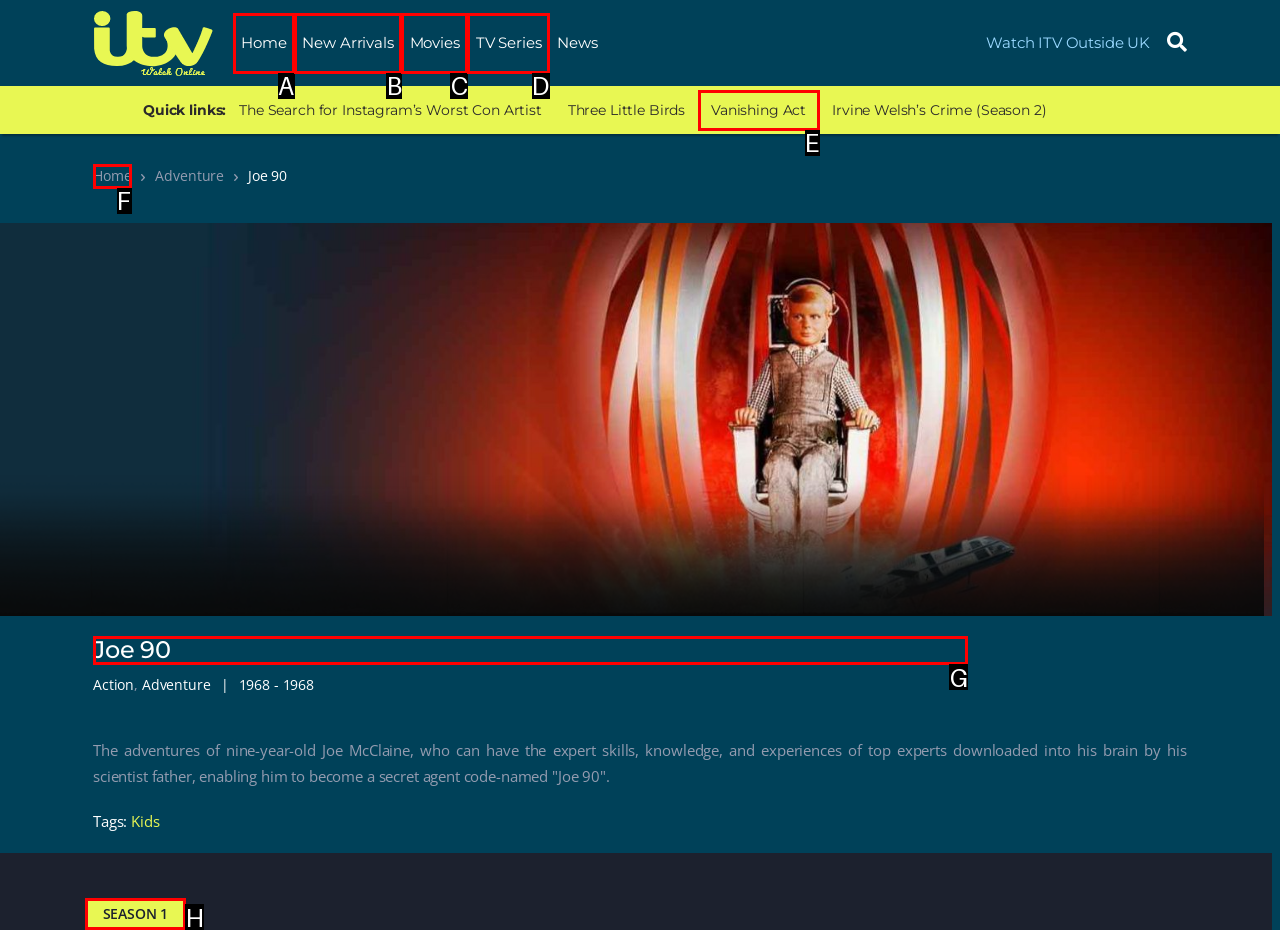Select the HTML element to finish the task: watch Joe 90 Reply with the letter of the correct option.

G